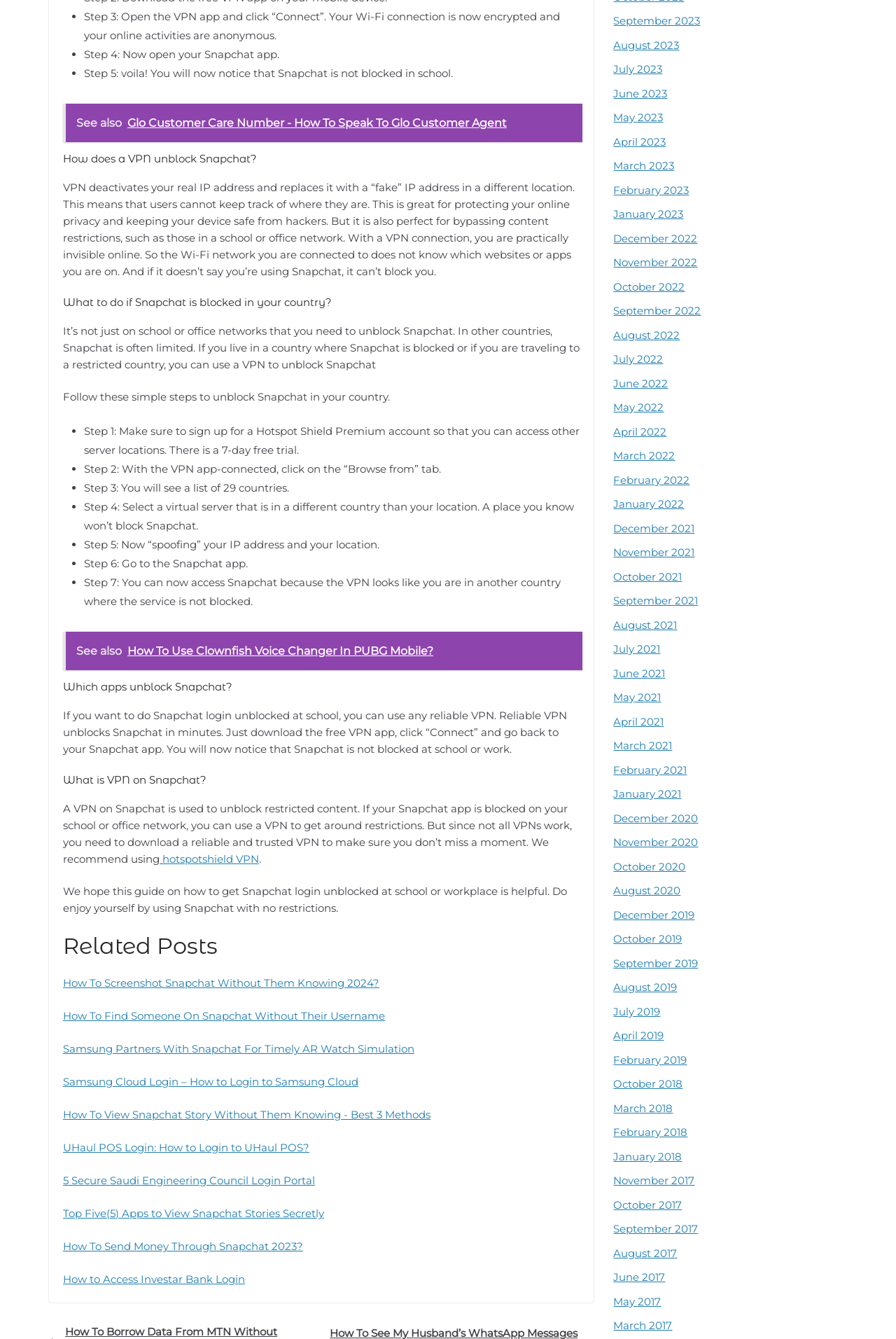Find the bounding box coordinates of the element you need to click on to perform this action: 'Follow 'How does a VPN unblock Snapchat?''. The coordinates should be represented by four float values between 0 and 1, in the format [left, top, right, bottom].

[0.07, 0.114, 0.647, 0.123]